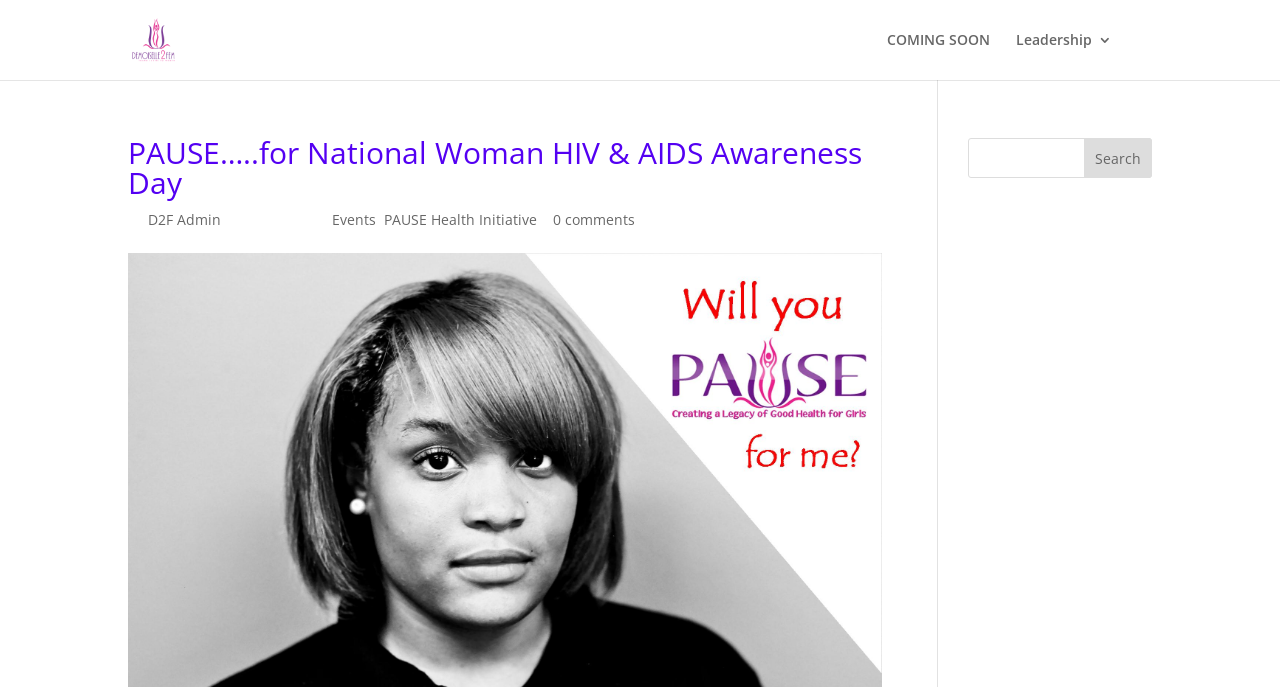What is the organization's name?
Based on the visual, give a brief answer using one word or a short phrase.

Demoiselle 2 Femme, NFP